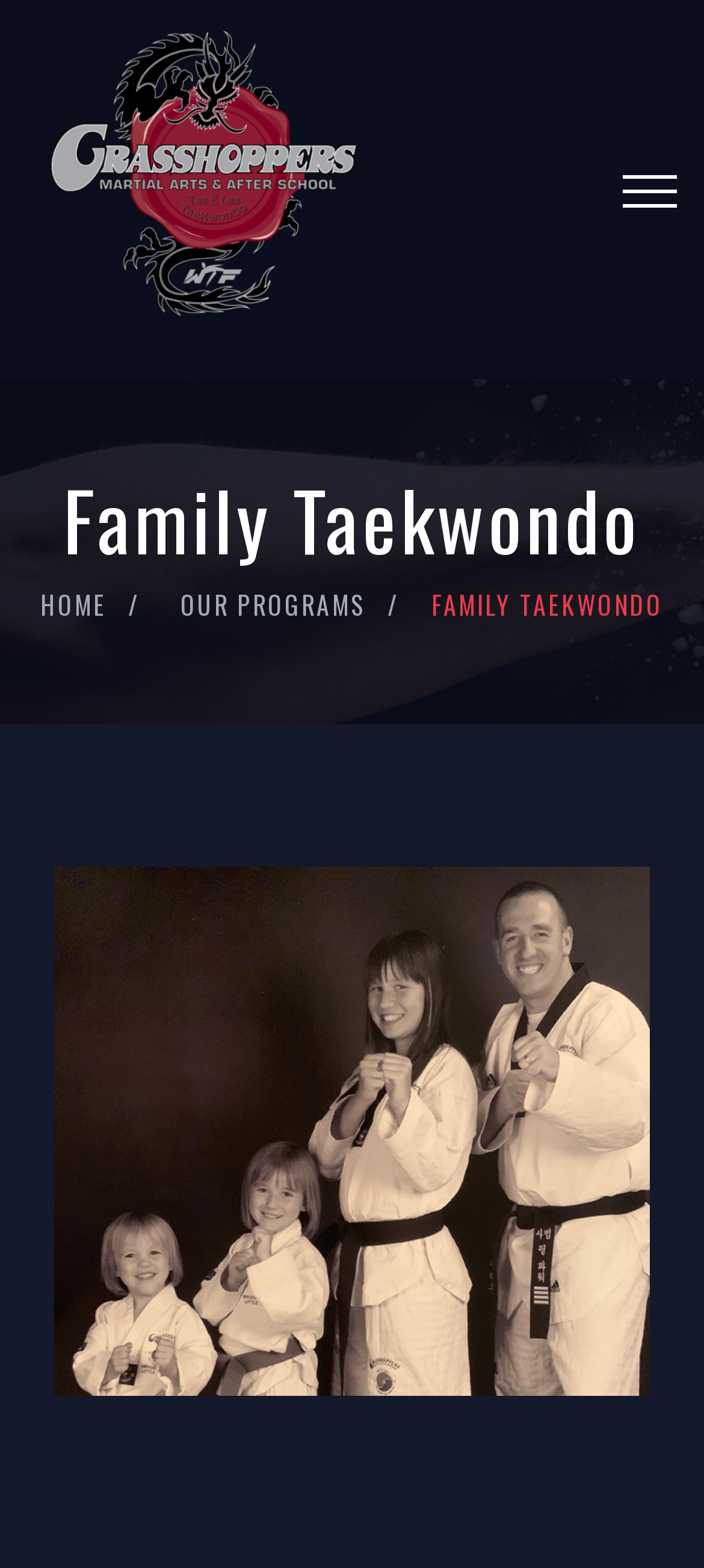Identify the bounding box coordinates for the UI element described as follows: "Our programs". Ensure the coordinates are four float numbers between 0 and 1, formatted as [left, top, right, bottom].

[0.256, 0.373, 0.52, 0.397]